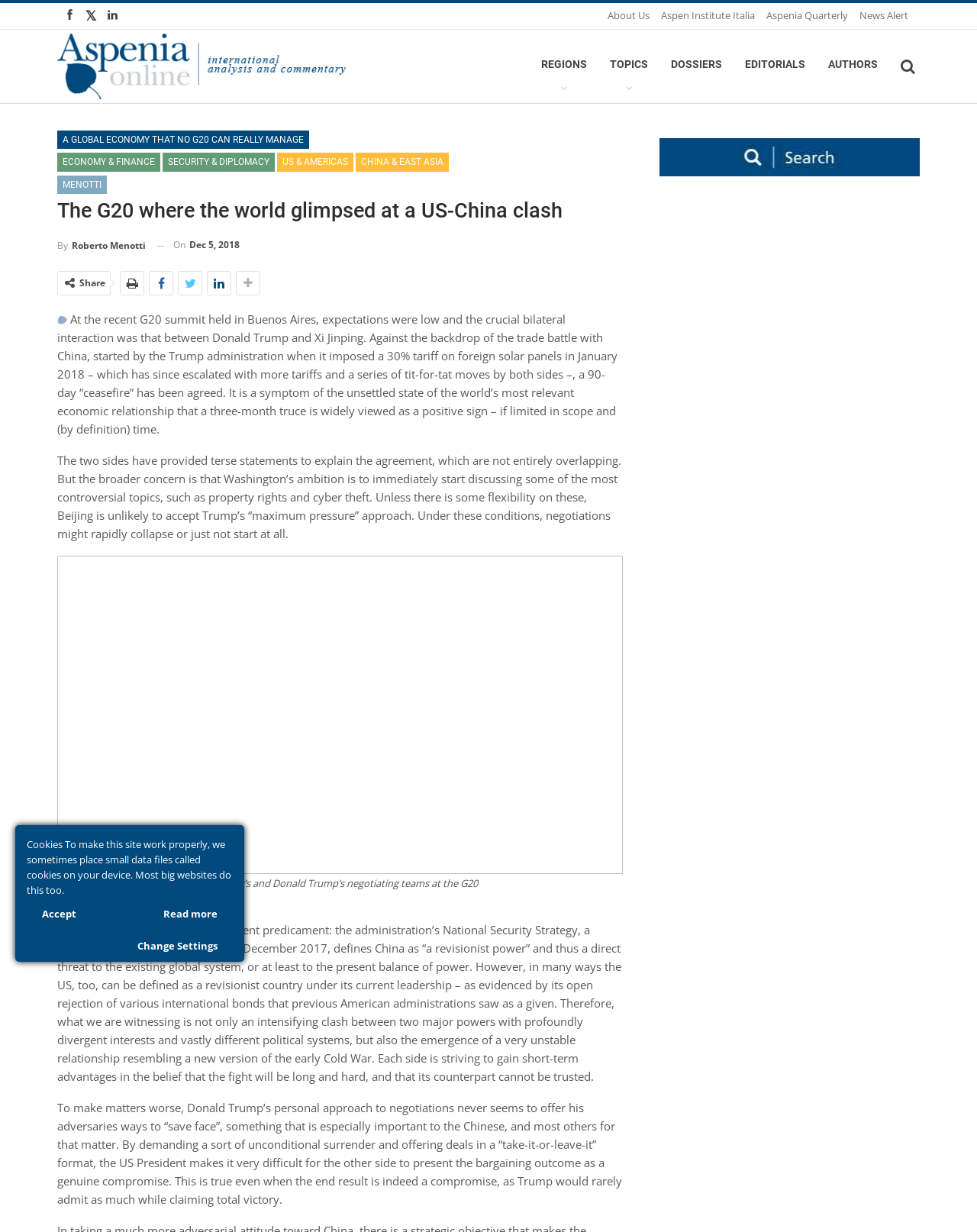Determine the bounding box coordinates for the area that should be clicked to carry out the following instruction: "Go to the Aspenia Quarterly page".

[0.784, 0.007, 0.868, 0.018]